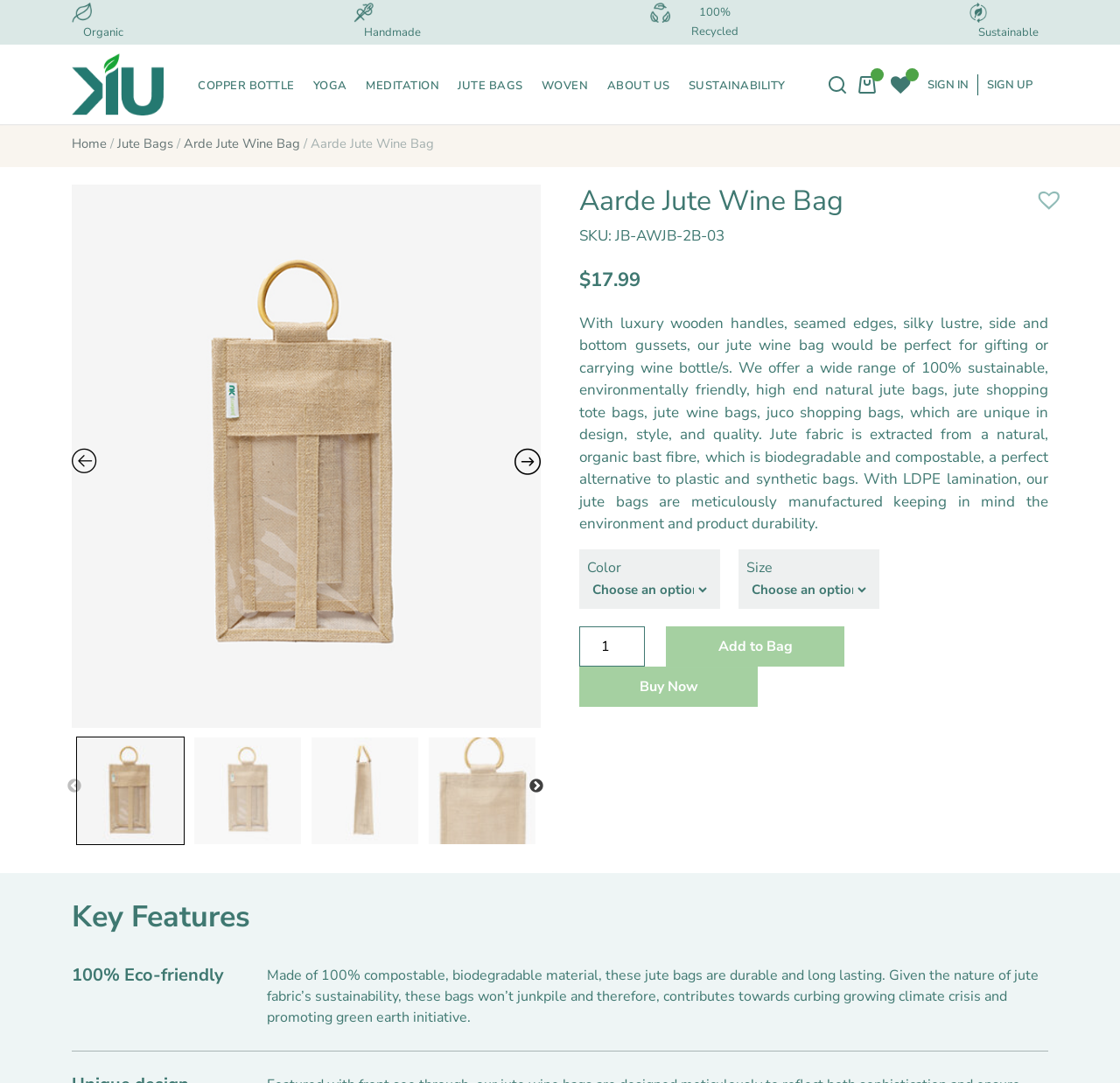What is the material of the product?
Respond to the question with a single word or phrase according to the image.

Jute